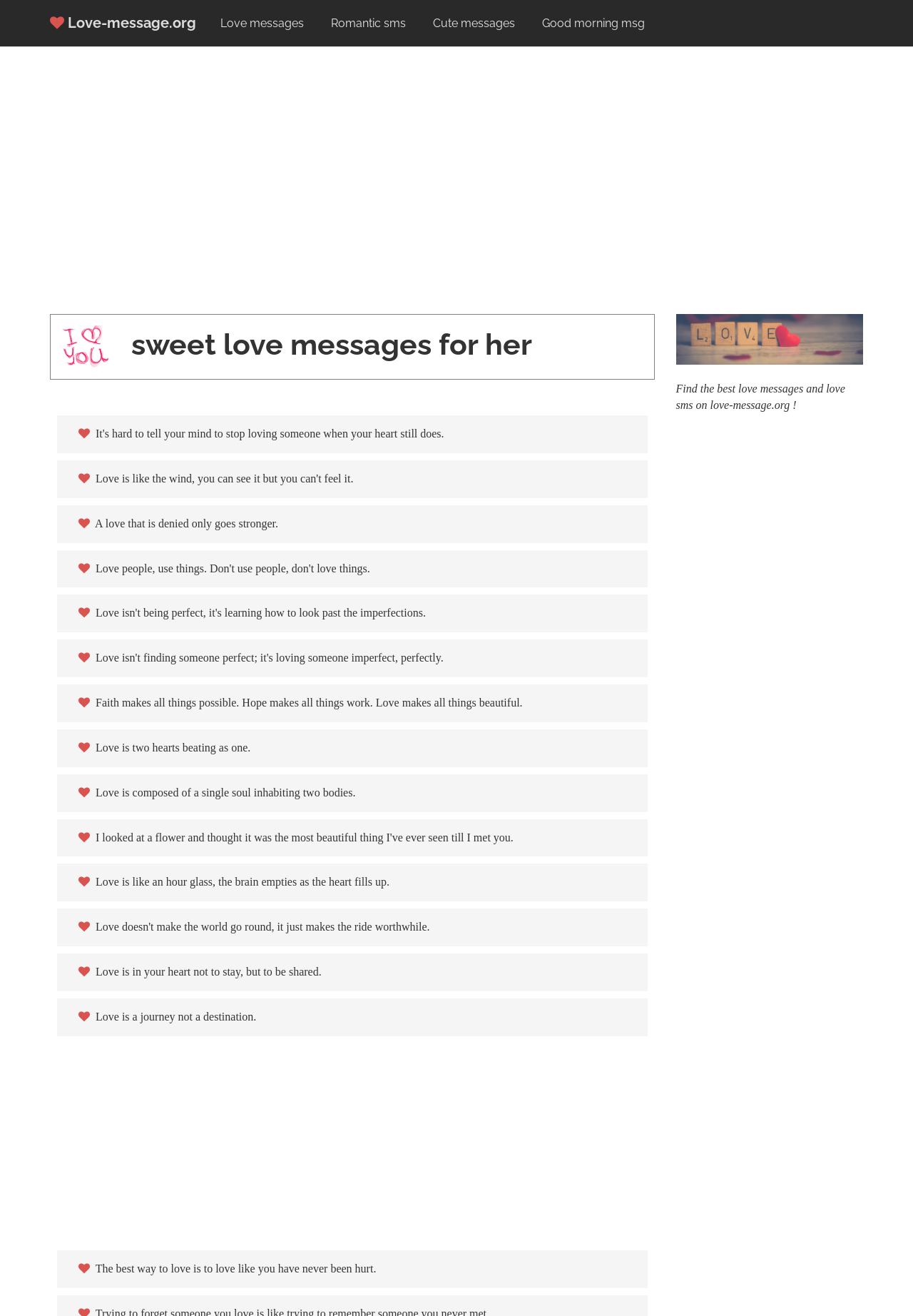Answer the following query concisely with a single word or phrase:
Is there an image on the webpage?

Yes